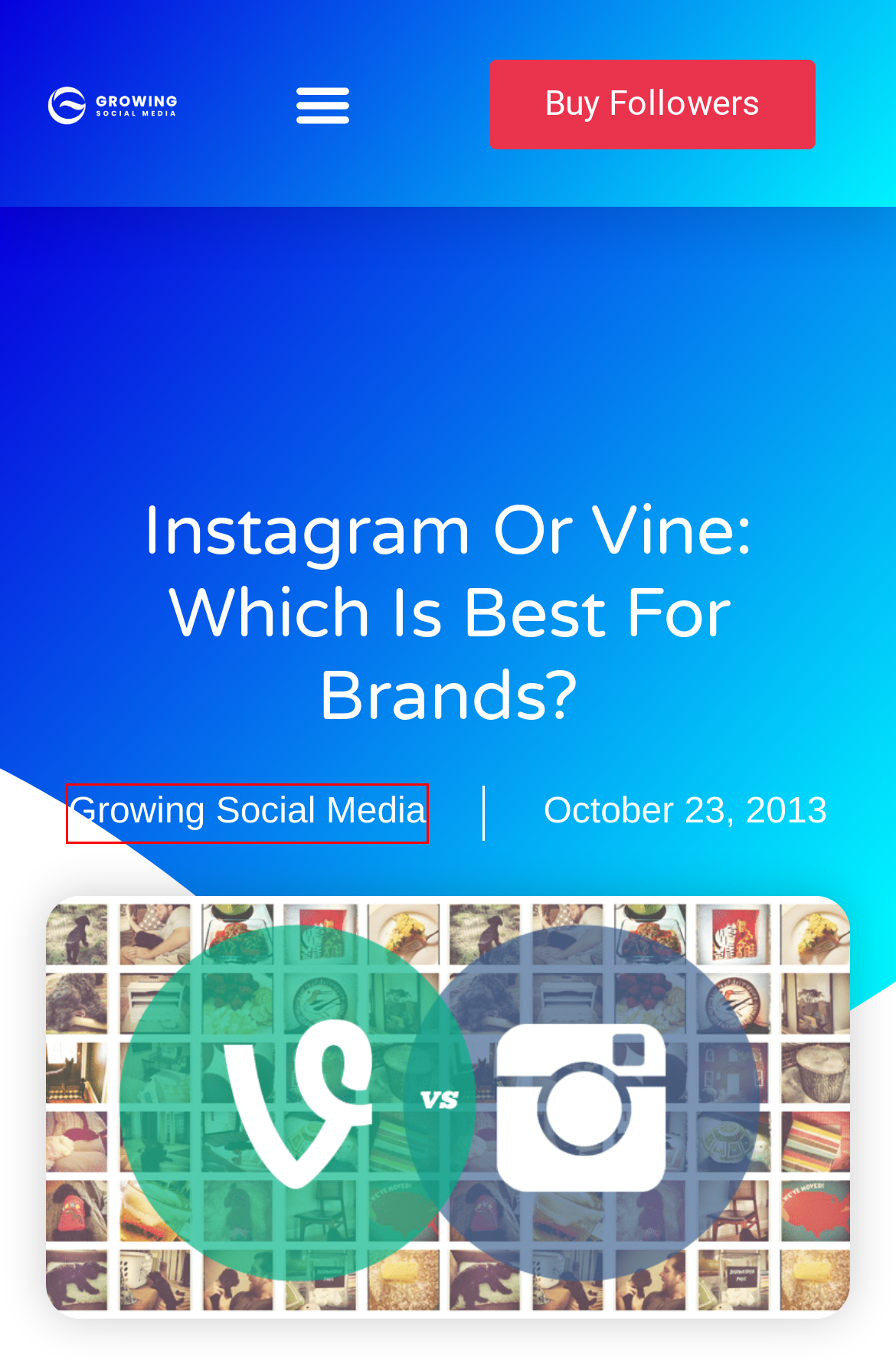You are given a screenshot of a webpage with a red bounding box around an element. Choose the most fitting webpage description for the page that appears after clicking the element within the red bounding box. Here are the candidates:
A. Growing Social Media, Author at Growing Social Media
B. Instagram Captions Archives - Growing Social Media
C. 耐克Nike-耐克(Nike)中国官网-NIKE 中文官方网站
D. Contact Us - Growing Social Media
E. Home - Growing Social Media
F. Buy Instagram Followers | Real, Instant Delivery & Only $2.97
G. Buy Instagram Followers (100% Real & Active)
H. Contact - Growing Social Media

A